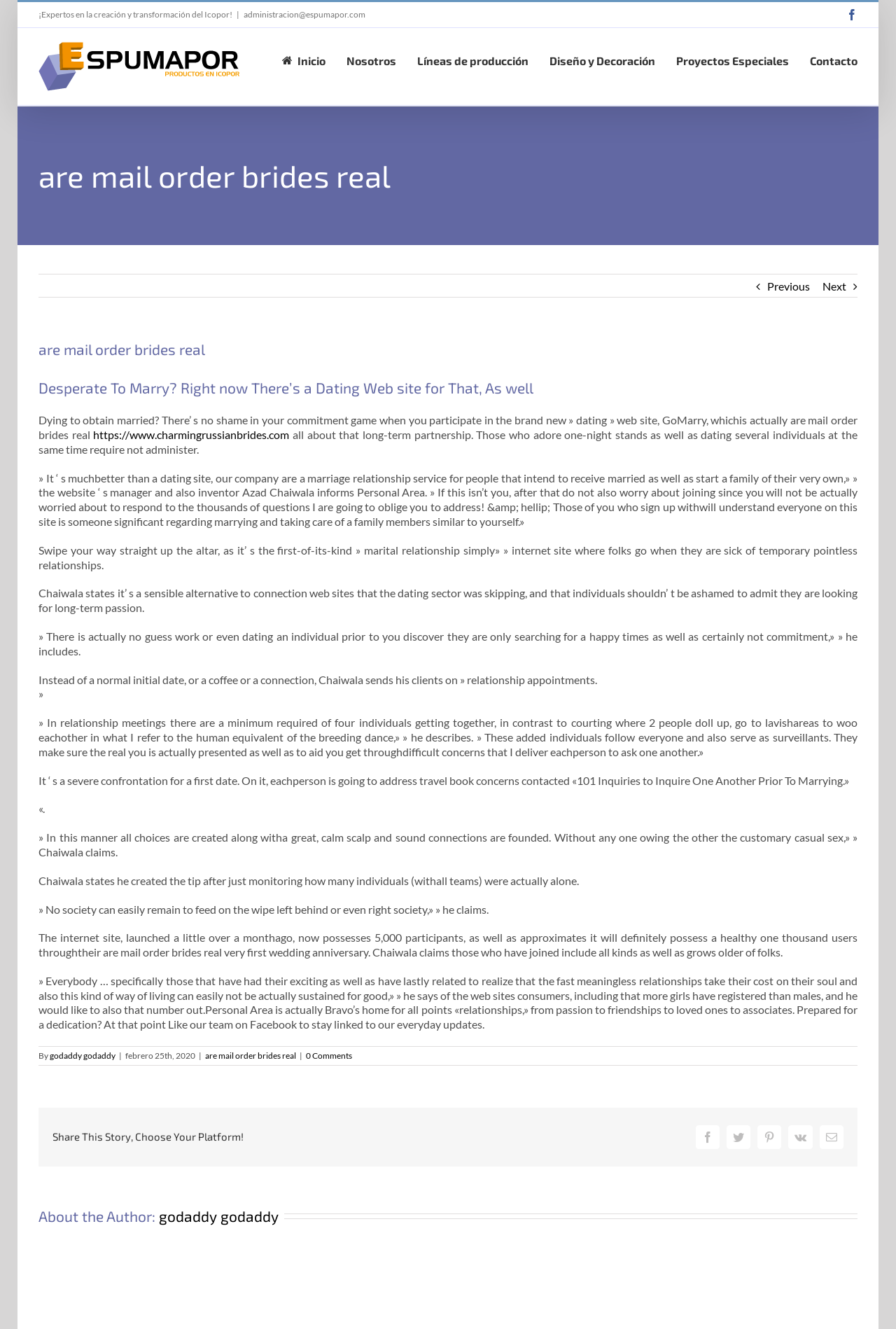Identify the bounding box coordinates for the element you need to click to achieve the following task: "Click the 'Next' button". The coordinates must be four float values ranging from 0 to 1, formatted as [left, top, right, bottom].

[0.918, 0.207, 0.945, 0.224]